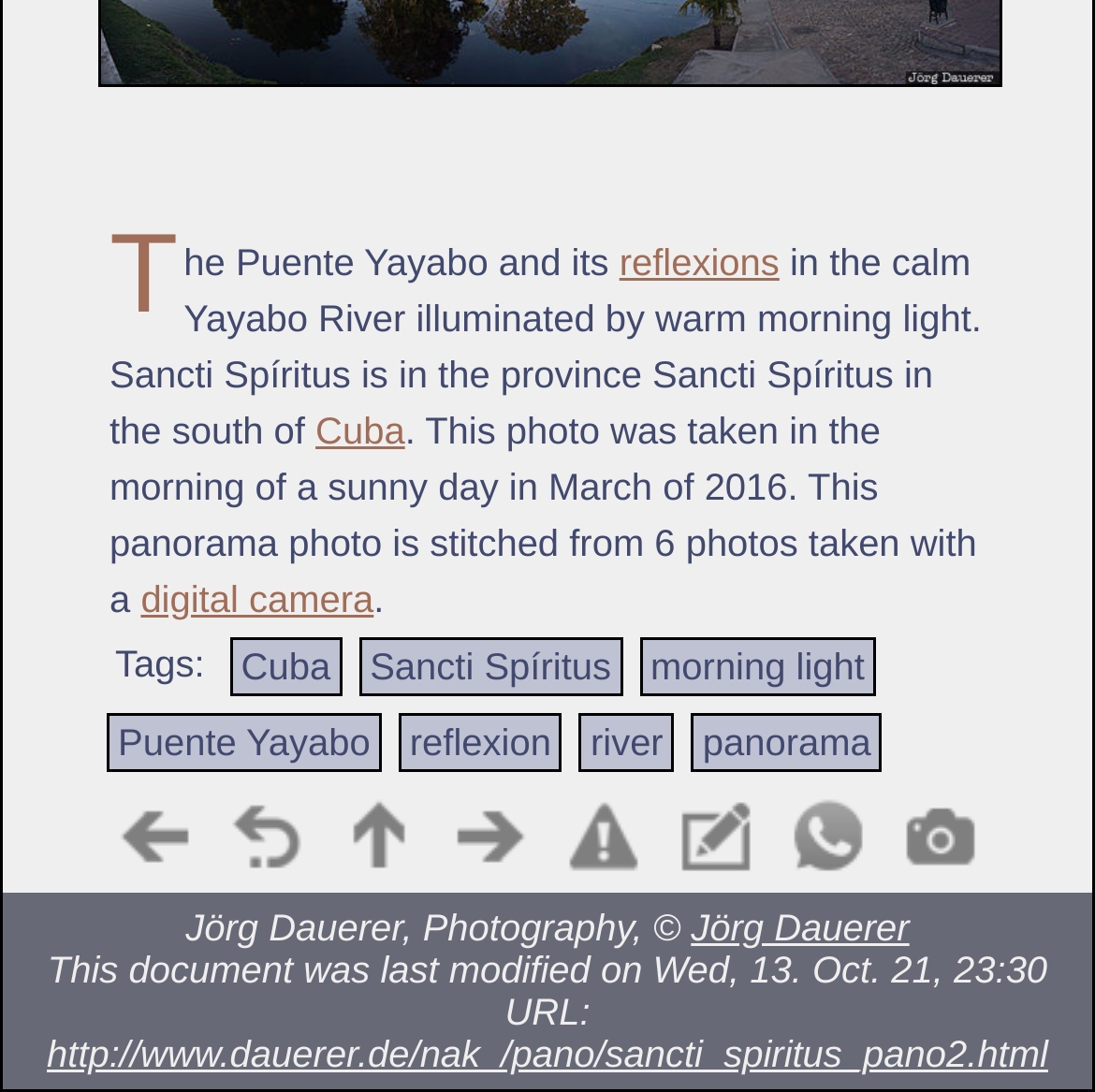Provide the bounding box coordinates of the HTML element described by the text: "title="back"".

[0.203, 0.725, 0.285, 0.807]